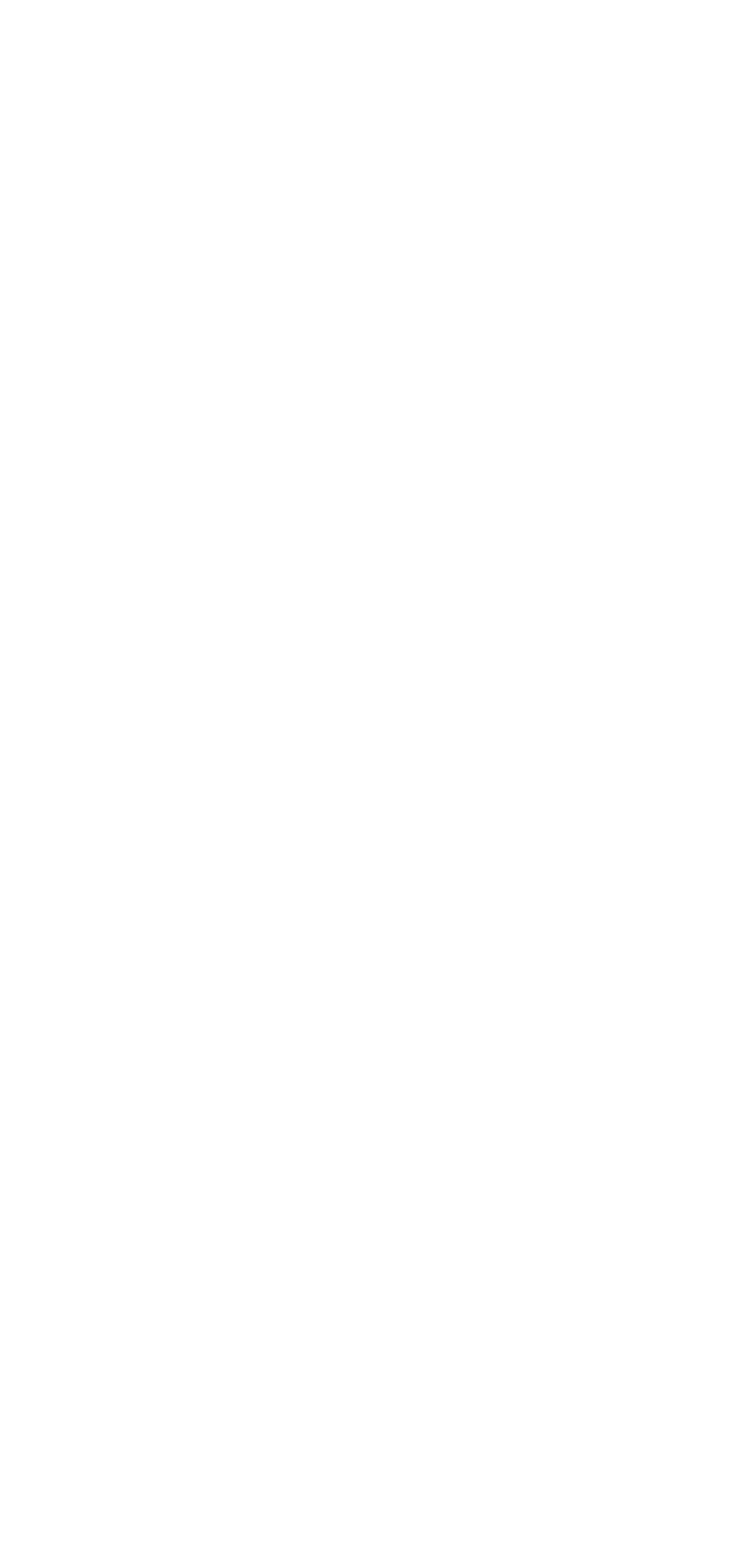How many links are there with the text 'Blogs'?
Answer the question with a detailed explanation, including all necessary information.

I counted the links with the text 'Blogs' on the webpage and found three instances of it, located at different sections of the page.